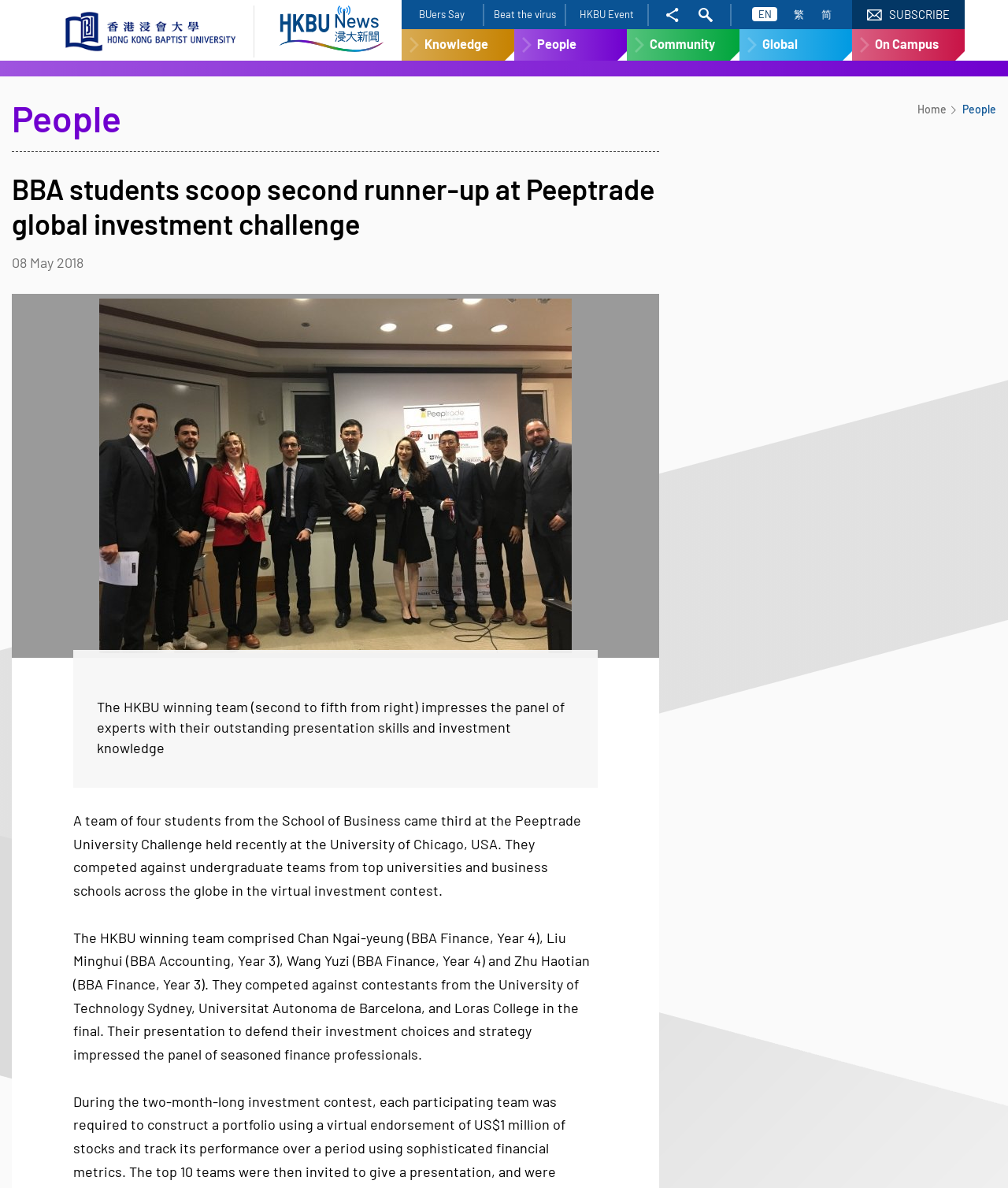Locate the bounding box coordinates of the clickable element to fulfill the following instruction: "Read about Knowledge". Provide the coordinates as four float numbers between 0 and 1 in the format [left, top, right, bottom].

[0.398, 0.025, 0.51, 0.051]